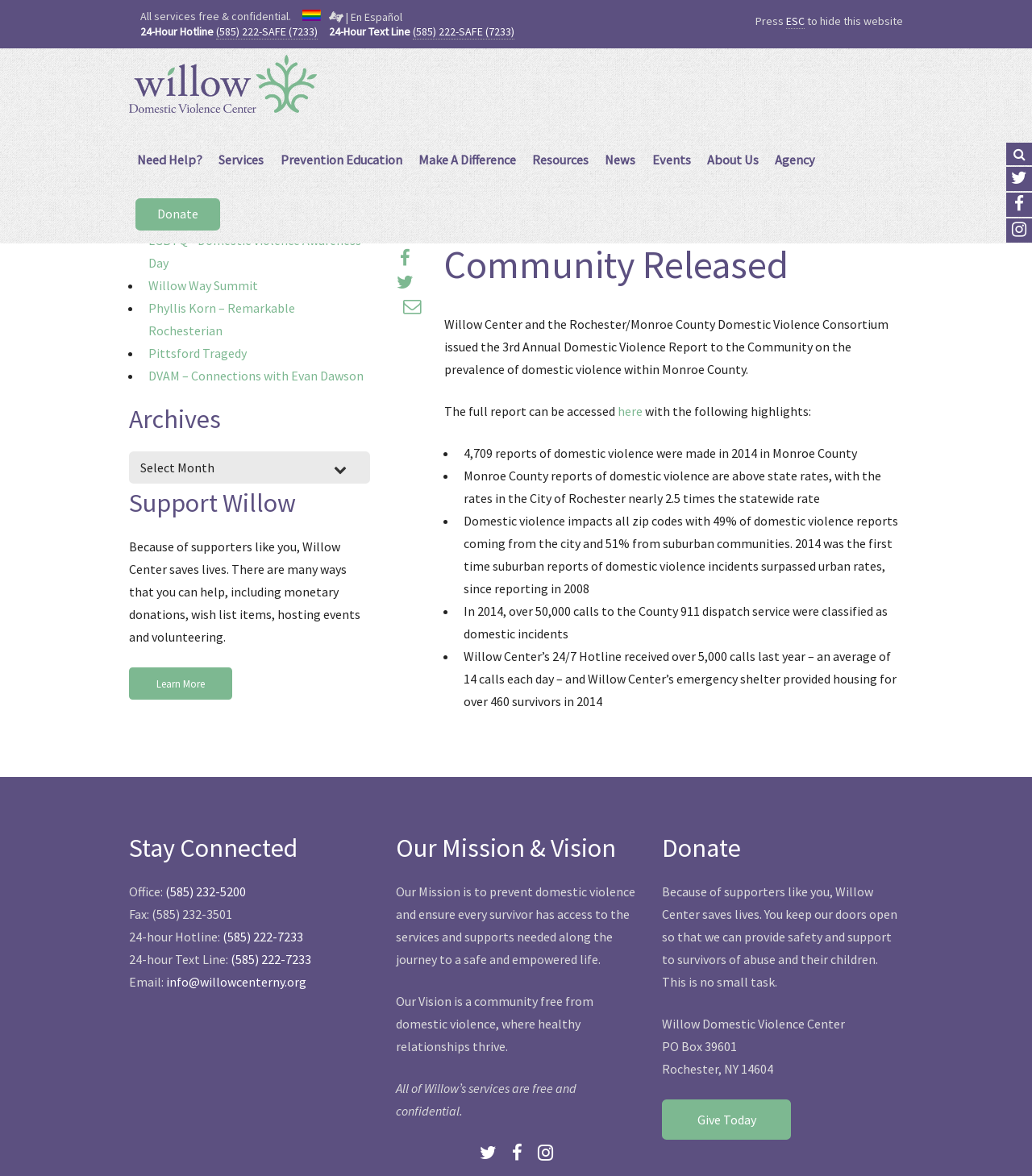Find and provide the bounding box coordinates for the UI element described with: "Corporate Responsibility".

None